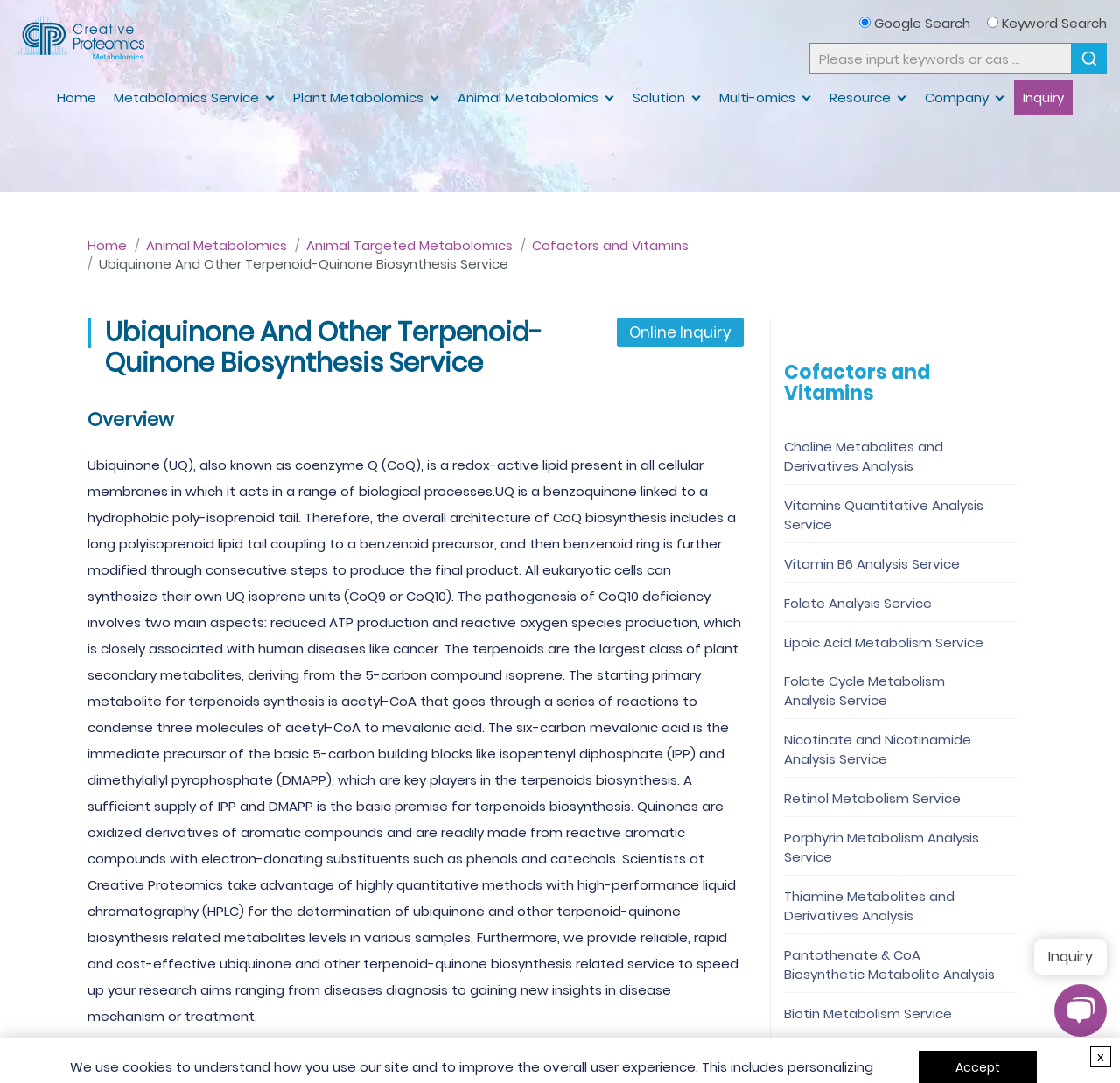Find the bounding box coordinates of the clickable area that will achieve the following instruction: "Learn more about Cofactors and Vitamins".

[0.7, 0.326, 0.909, 0.381]